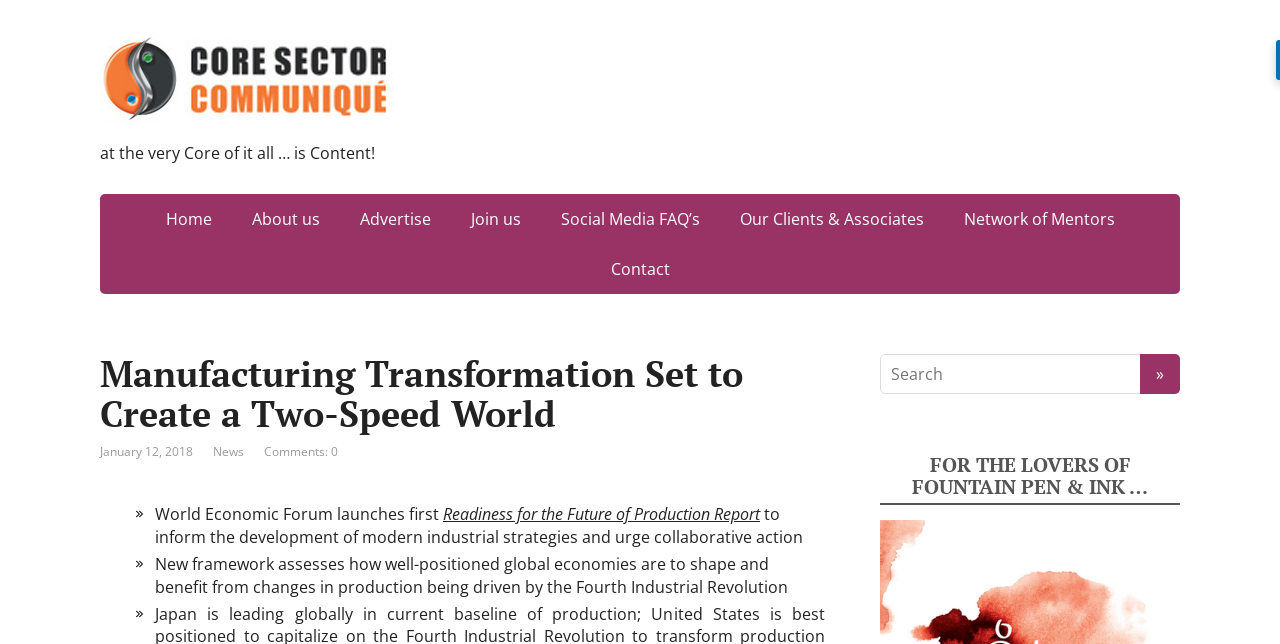Provide a comprehensive description of the webpage.

The webpage appears to be an article or blog post from the "Core Sector Communique" publication. At the top, there is a logo image and a link to the publication's homepage, accompanied by a tagline "at the very Core of it all … is Content!". Below this, there is a navigation menu with links to various sections, including "Home", "About us", "Advertise", "Join us", "Social Media FAQ’s", "Our Clients & Associates", "Network of Mentors", and "Contact".

The main content of the page is an article titled "Manufacturing Transformation Set to Create a Two-Speed World", which is dated January 12, 2018. The article has a brief summary or introduction, followed by a list of bullet points or highlights, each marked with a list marker. The text describes the launch of a report by the World Economic Forum, titled "Readiness for the Future of Production Report", which aims to inform the development of modern industrial strategies and urge collaborative action.

To the right of the article, there is a search box with a button labeled "»". Below the search box, there is a promotional or advertising section with a heading "FOR THE LOVERS OF FOUNTAIN PEN & INK …".